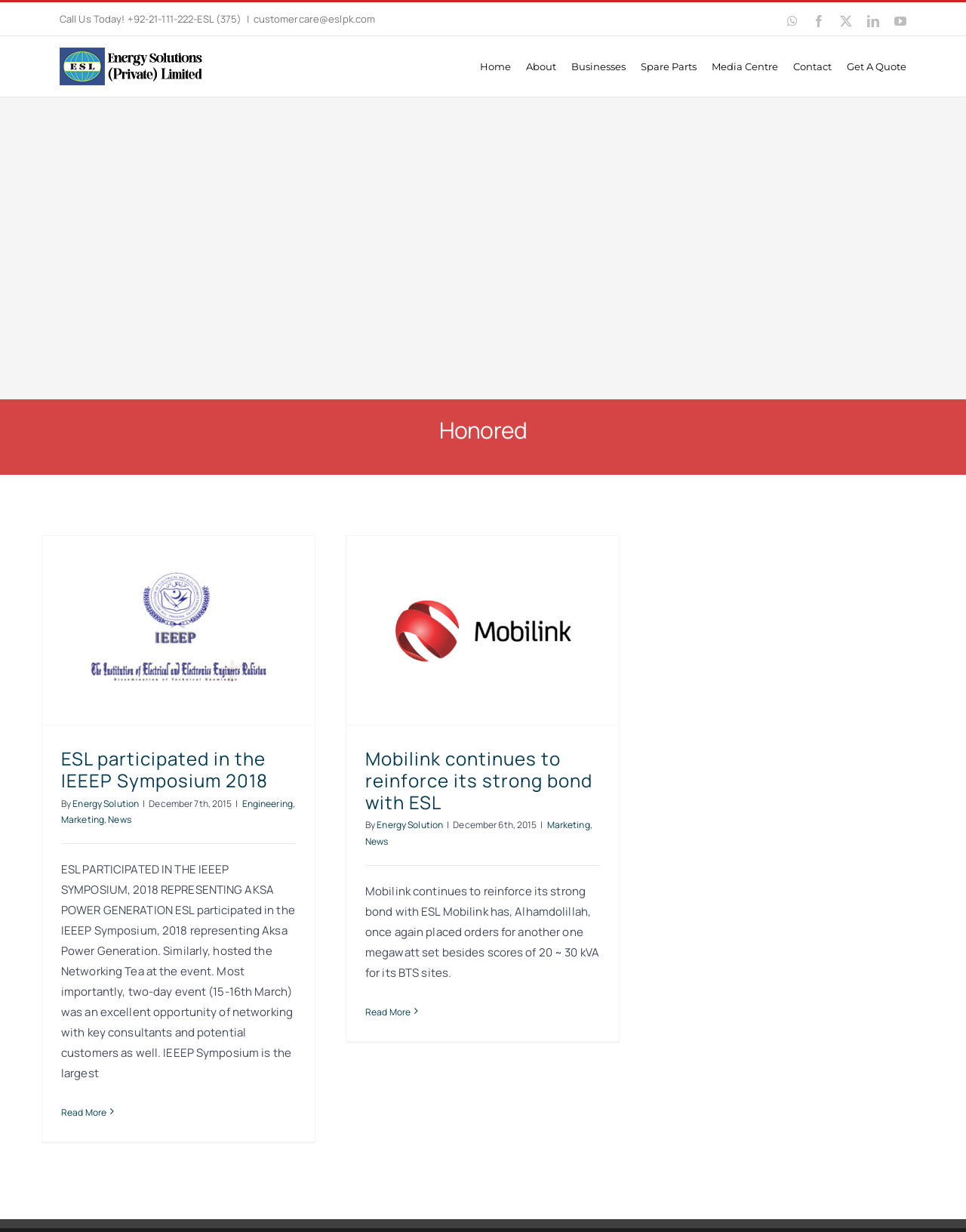Determine the coordinates of the bounding box that should be clicked to complete the instruction: "Call us today". The coordinates should be represented by four float numbers between 0 and 1: [left, top, right, bottom].

[0.062, 0.01, 0.132, 0.021]